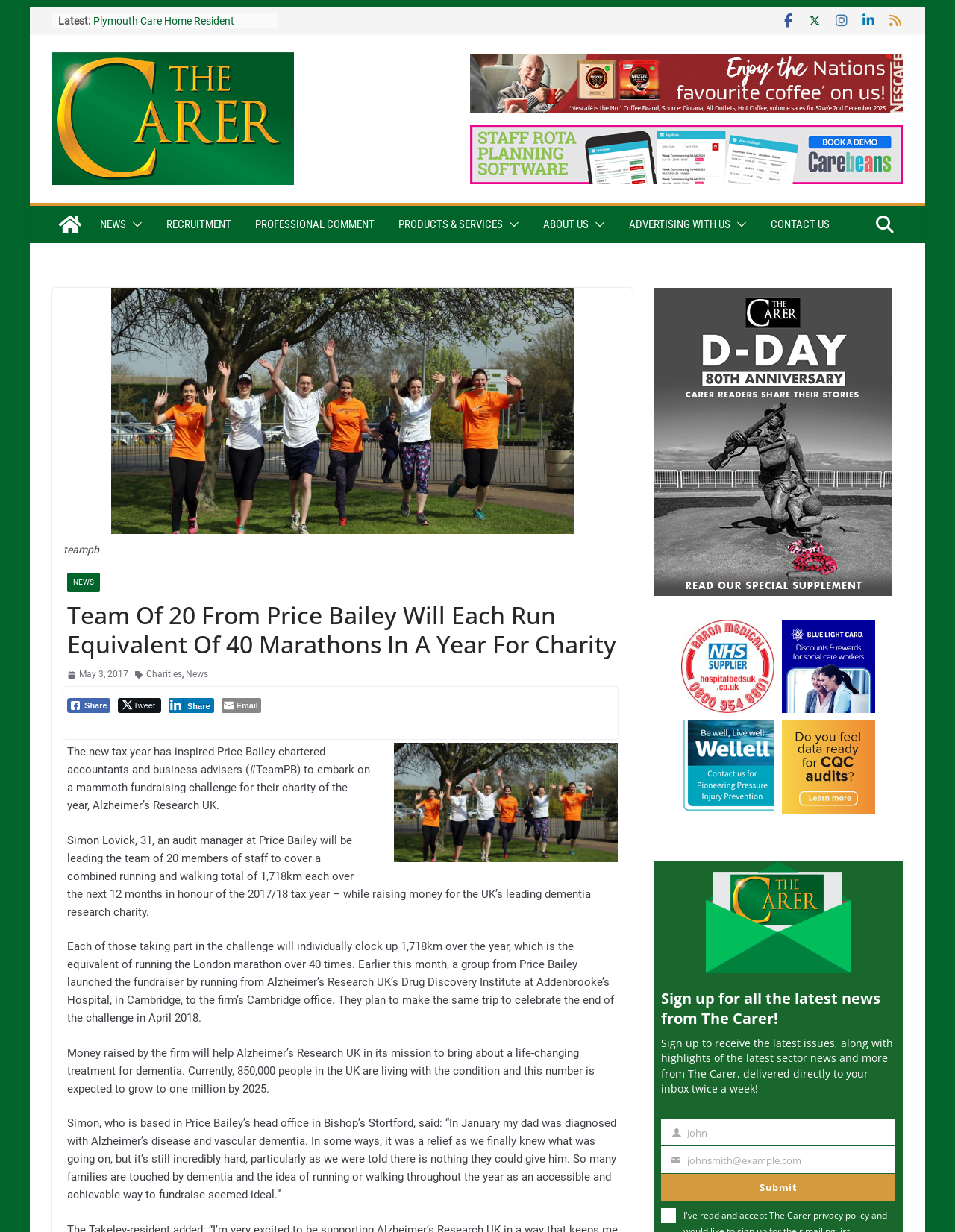Determine the bounding box coordinates of the region I should click to achieve the following instruction: "Click on the 'PRODUCTS & SERVICES' link". Ensure the bounding box coordinates are four float numbers between 0 and 1, i.e., [left, top, right, bottom].

[0.417, 0.173, 0.527, 0.191]